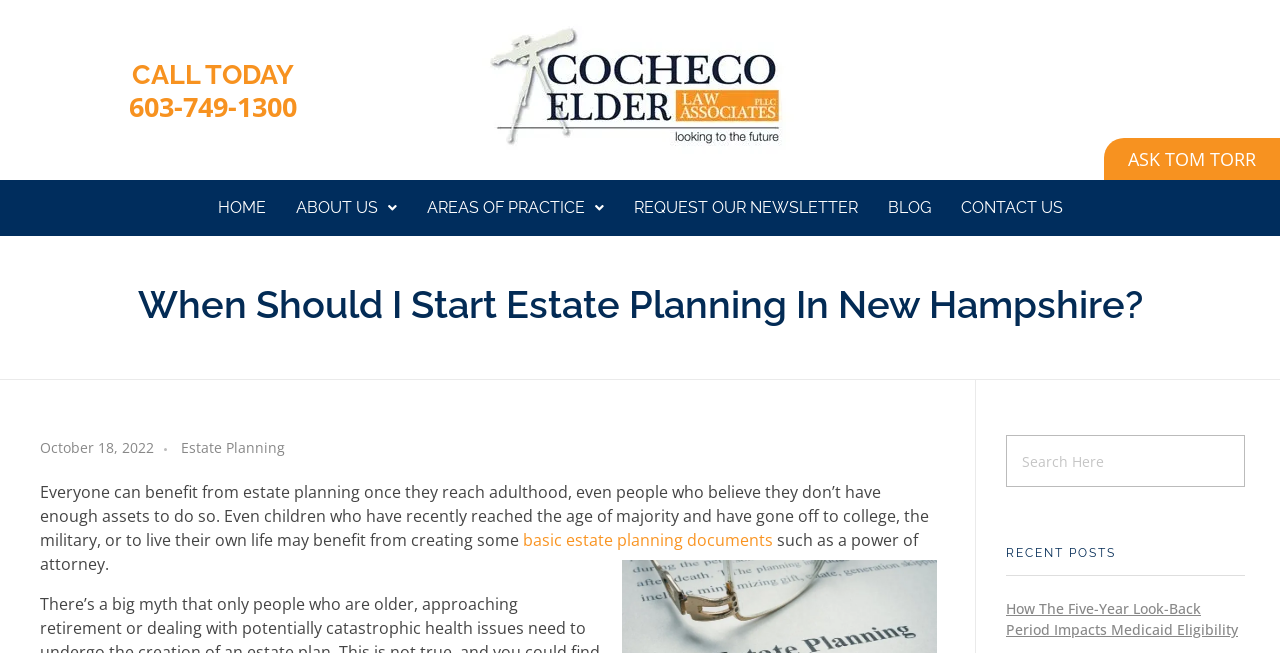Provide a short answer to the following question with just one word or phrase: What is the title of the recent post mentioned on the webpage?

How The Five-Year Look-Back Period Impacts Medicaid Eligibility